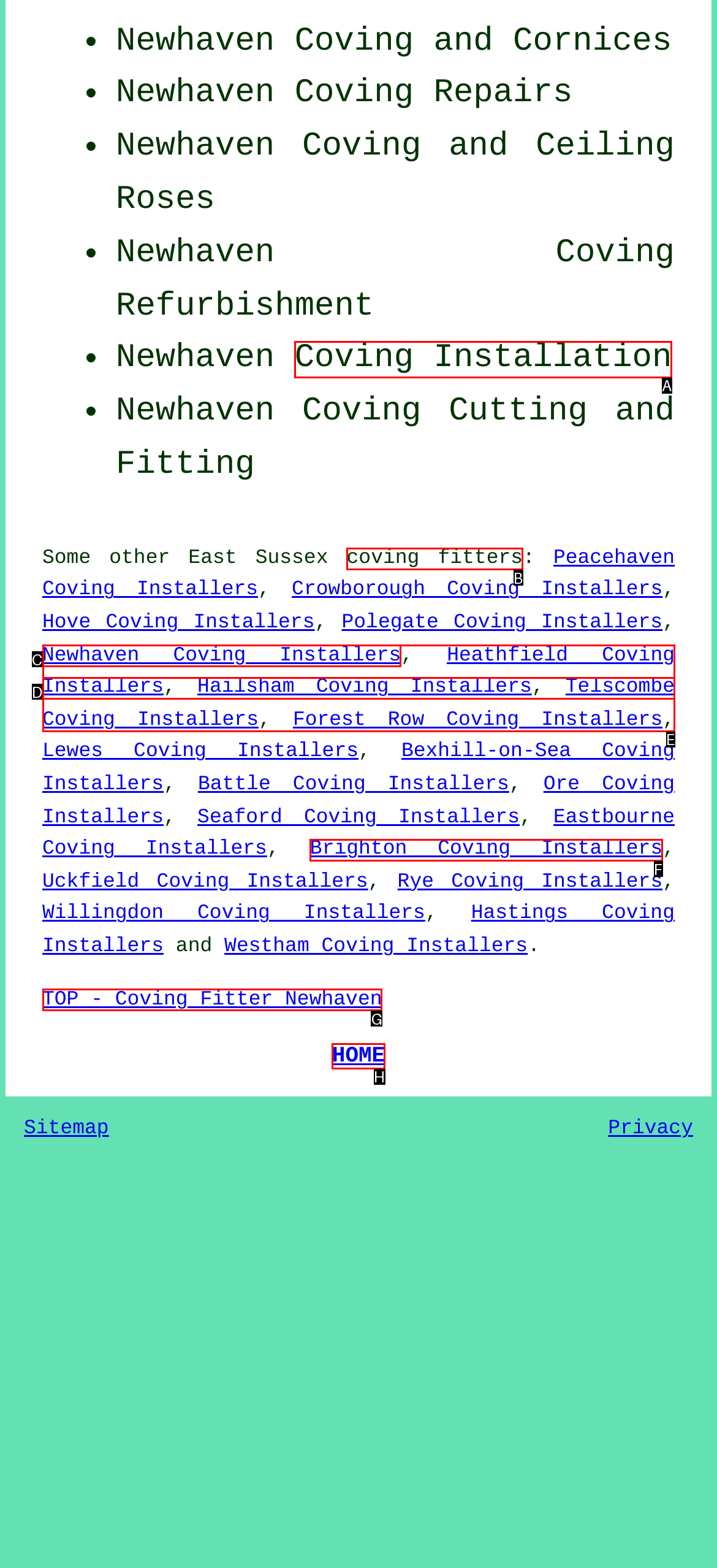Select the letter that aligns with the description: HOME. Answer with the letter of the selected option directly.

H